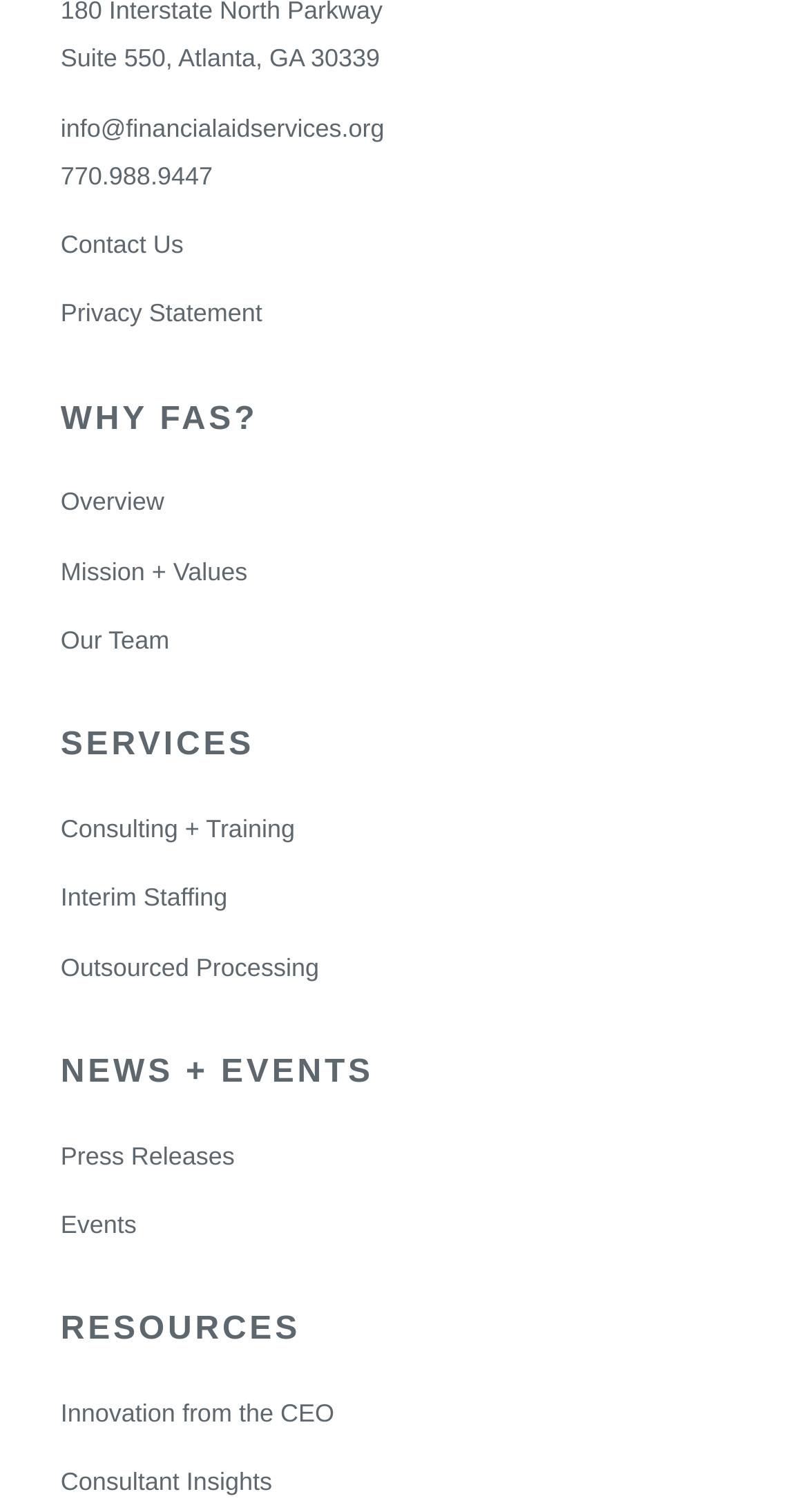Locate and provide the bounding box coordinates for the HTML element that matches this description: "Services".

[0.075, 0.481, 0.315, 0.505]